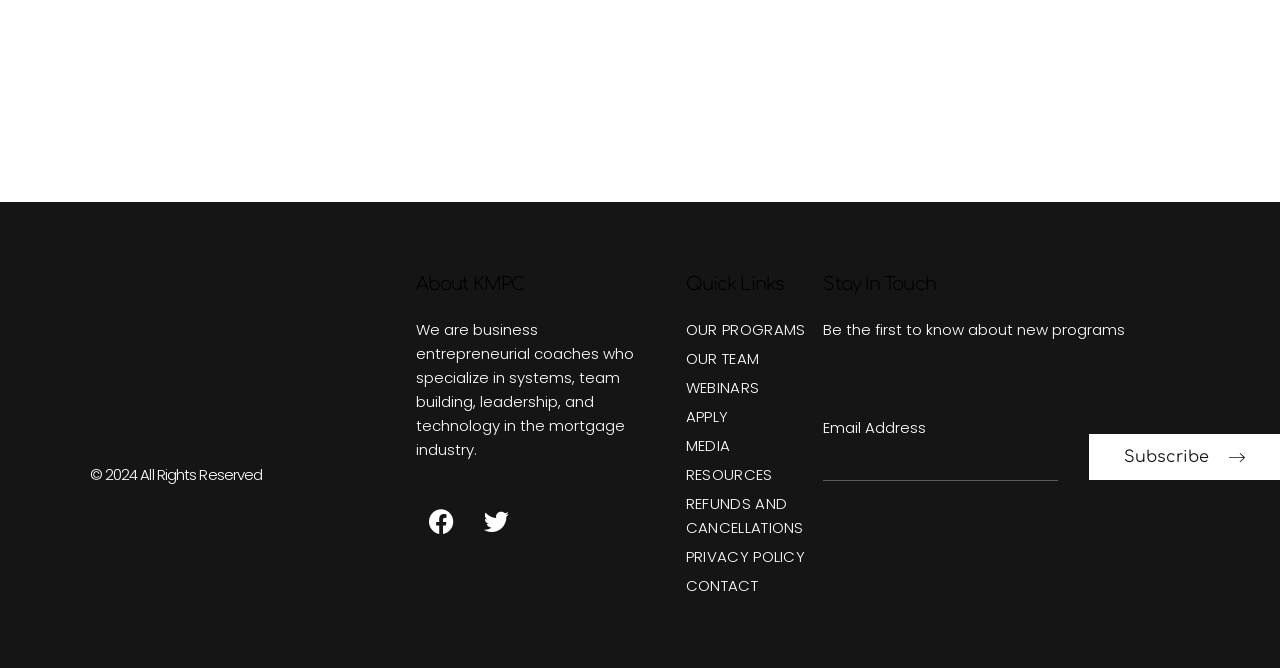Consider the image and give a detailed and elaborate answer to the question: 
What is the name of the organization?

The name of the organization can be found in the heading 'About KMPC' which is located at the top of the webpage, indicating that the webpage is about KMPC.